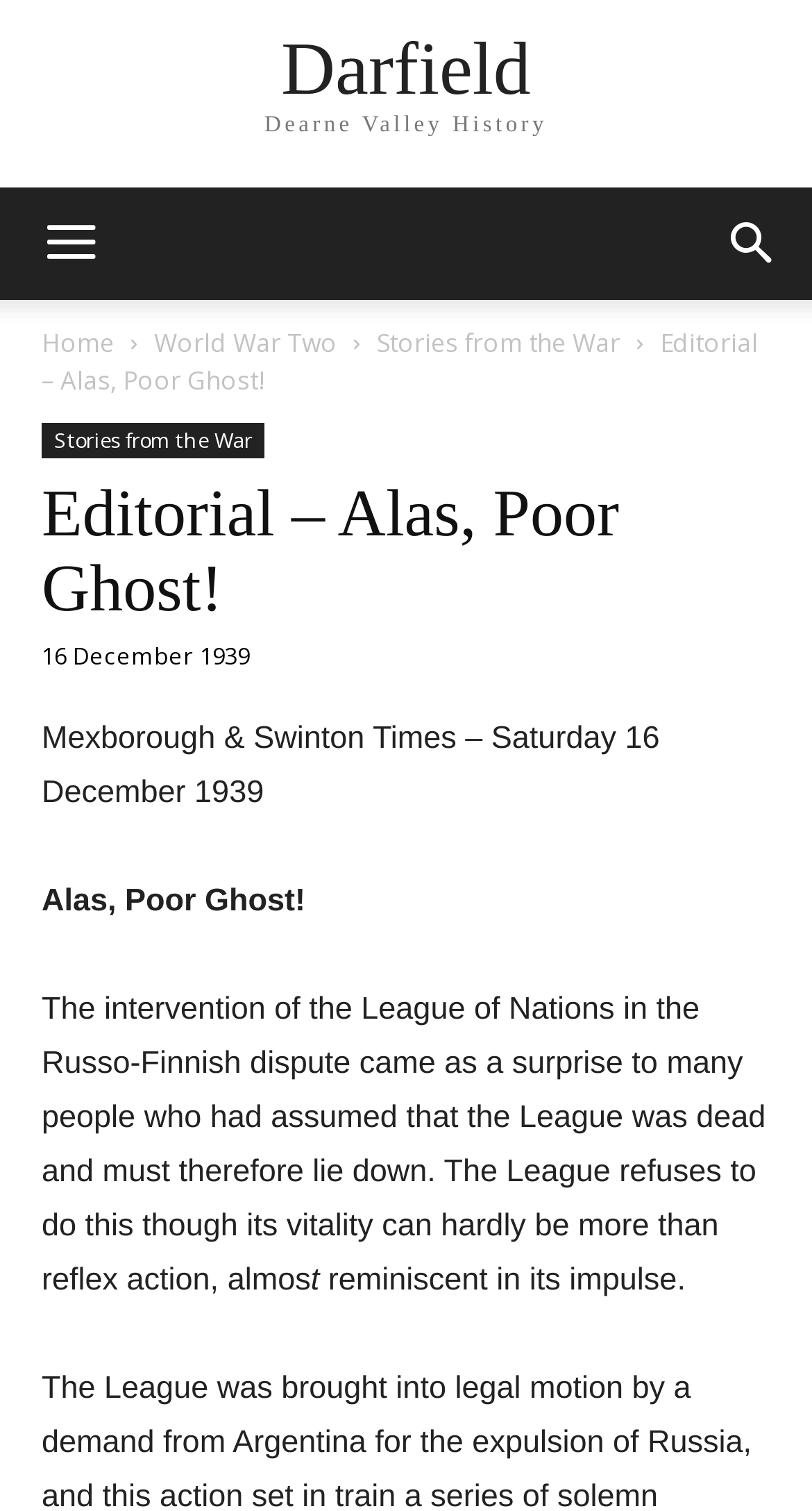Give a complete and precise description of the webpage's appearance.

The webpage is an editorial article titled "Alas, Poor Ghost!" from Darfield. At the top, there are several links, including "Darfield Dearne Valley History" on the left, and two icon links on the right. Below these links, there are four more links: "Home", "World War Two", "Stories from the War", and another "Stories from the War" link.

The main content of the article is headed by a title "Editorial – Alas, Poor Ghost!" which is also a link. Below the title, there is a date "16 December 1939" and a newspaper title "Mexborough & Swinton Times – Saturday 16 December 1939". The article's text begins with "The intervention of the League of Nations in the Russo-Finnish dispute came as a surprise to many people who had assumed that the League was dead and must therefore lie down." and continues with another sentence "reminiscent in its impulse."